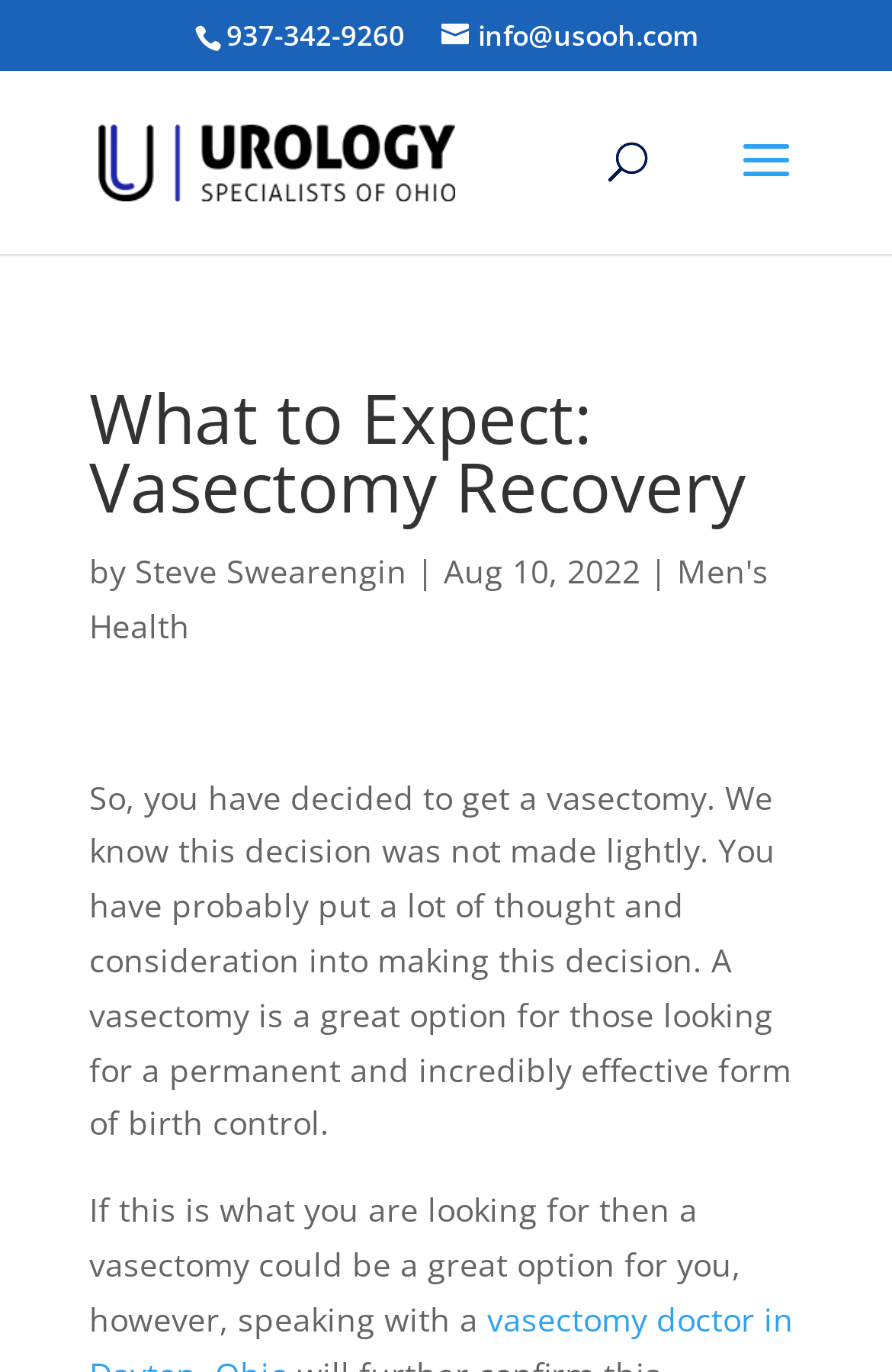Give a succinct answer to this question in a single word or phrase: 
What category does the article about vasectomy recovery belong to?

Men's Health